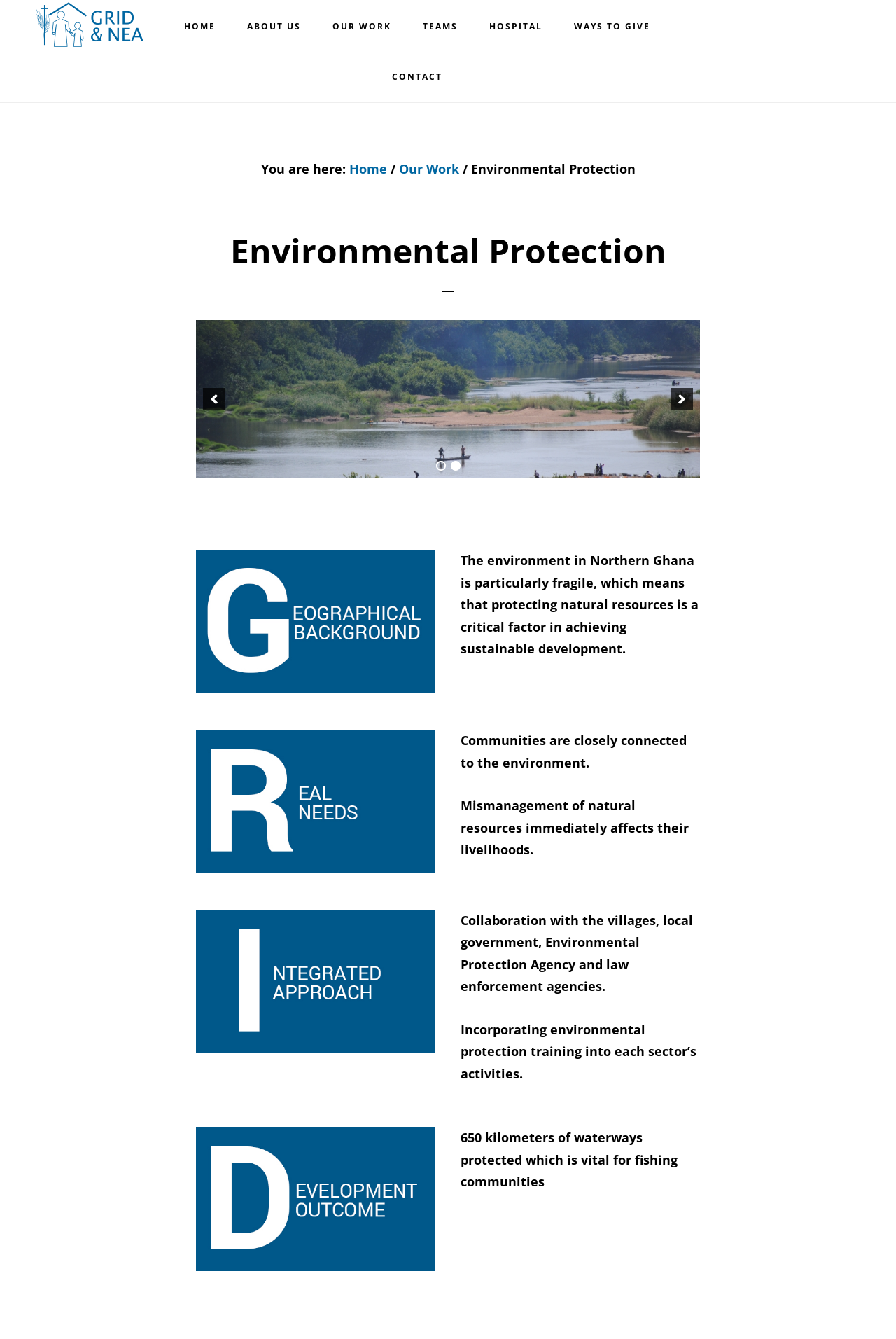Extract the bounding box coordinates for the HTML element that matches this description: "WAYS TO GIVE". The coordinates should be four float numbers between 0 and 1, i.e., [left, top, right, bottom].

[0.625, 0.001, 0.741, 0.039]